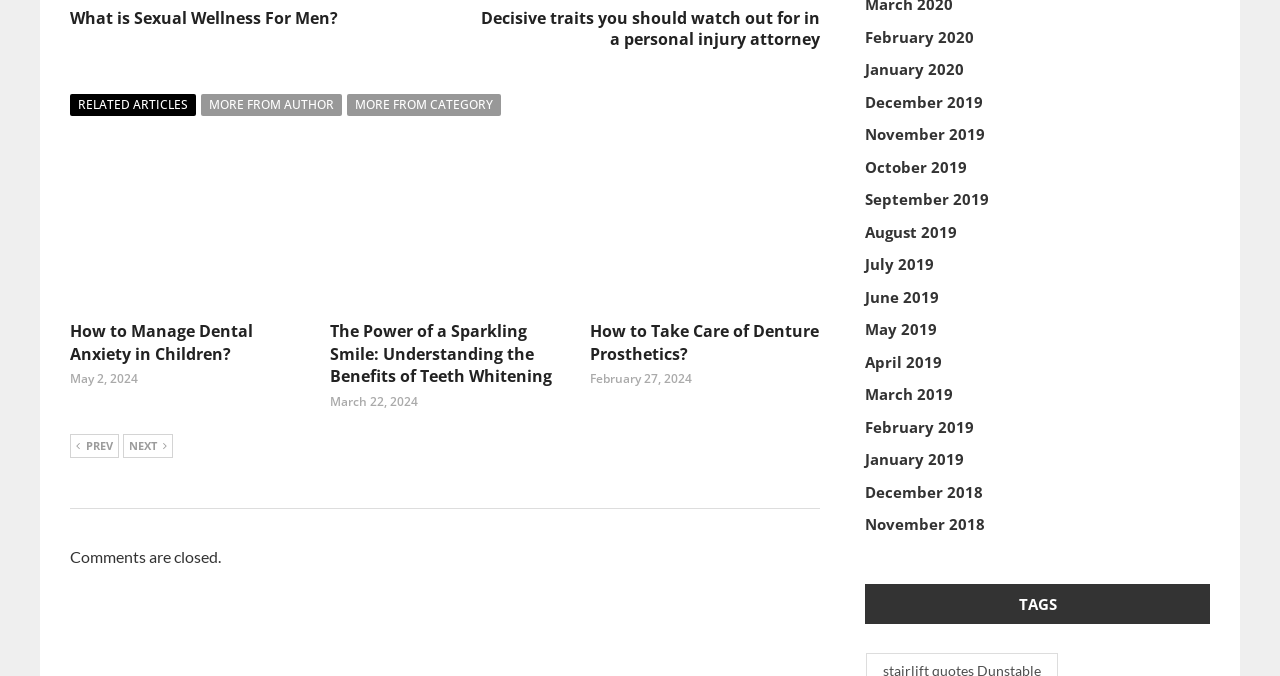What is the topic of the first article? Analyze the screenshot and reply with just one word or a short phrase.

Sexual Wellness For Men